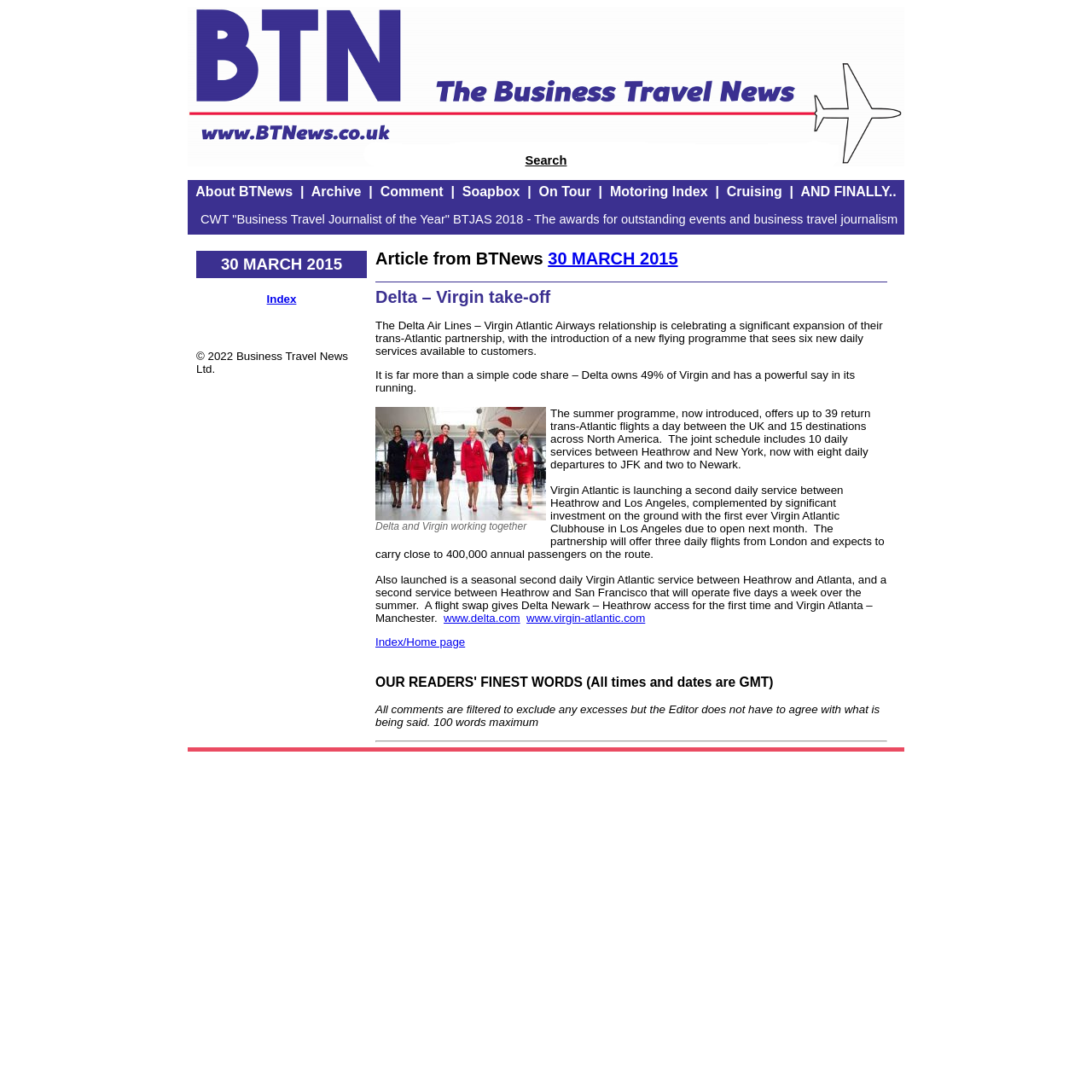Respond to the following question using a concise word or phrase: 
What is the name of the airline that is launching a second daily service between Heathrow and Los Angeles?

Virgin Atlantic